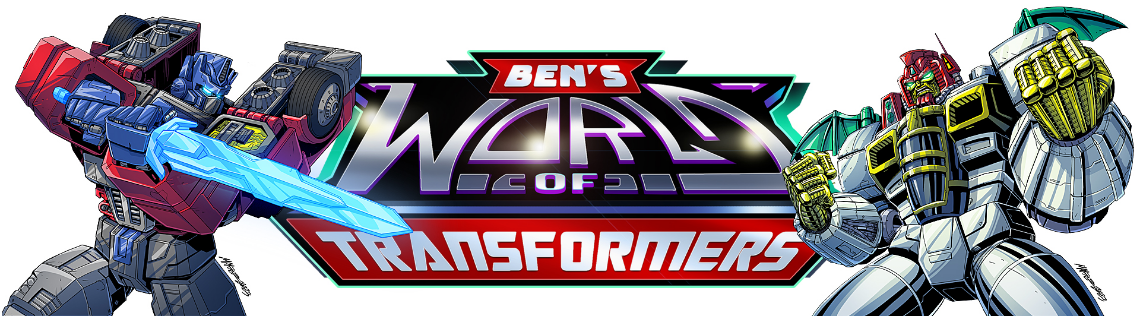Describe all significant details and elements found in the image.

The image features an engaging and vibrant graphic for "Ben's World of Transformers." At the center, two iconic Transformers are prominently displayed: on the left, a heroic Autobot, wielding a glowing blue sword with a powerful stance, while on the right, a formidable Decepticon stands tall, showcasing a dynamic pose that emphasizes its menacing features. The bold and colorful logo of "Ben's World of Transformers" serves as a backdrop, adding a lively energy to the composition. This artwork embodies the action-packed universe of Transformers, appealing to fans of all ages and highlighting the excitement of the toy review experience.